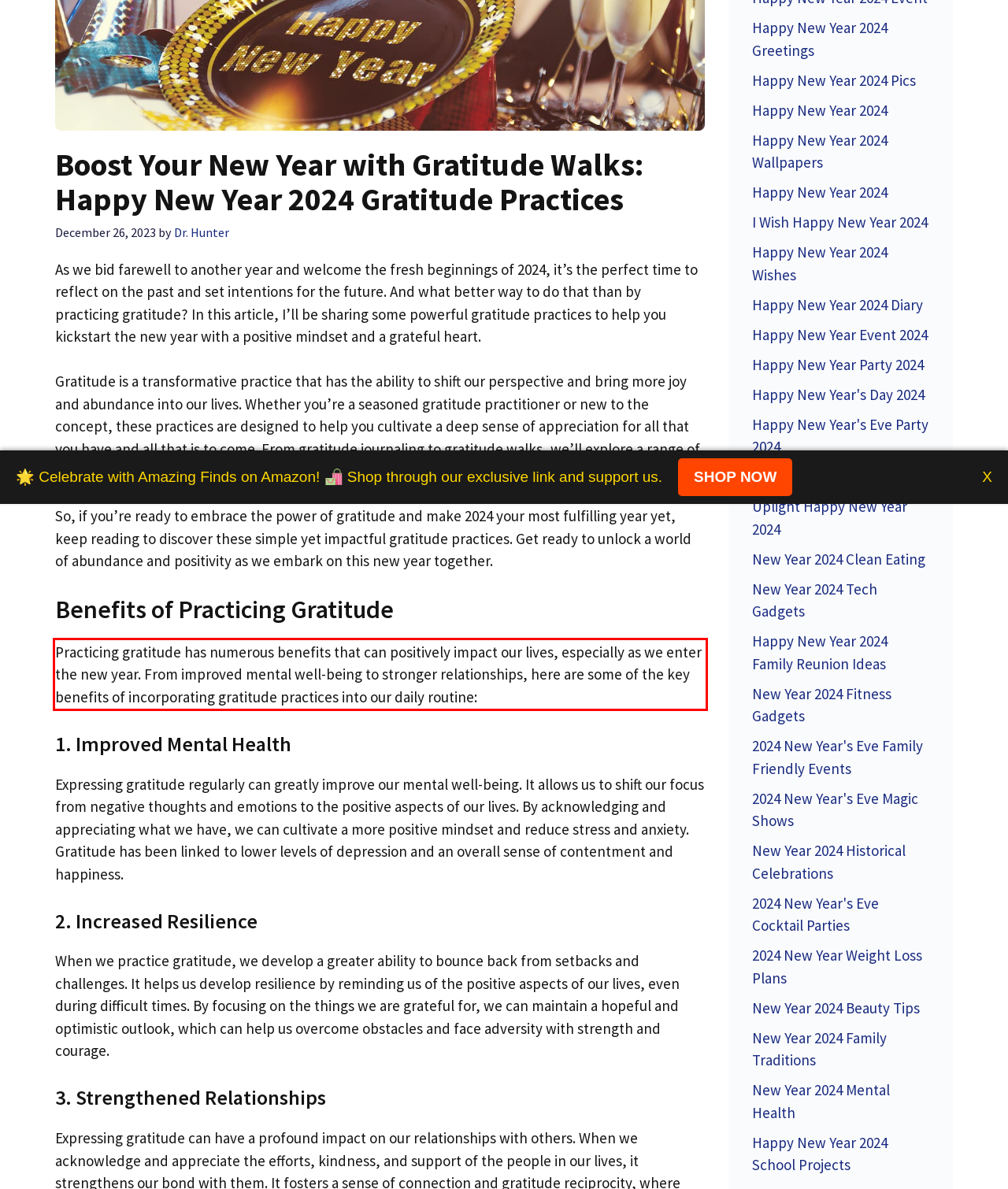Perform OCR on the text inside the red-bordered box in the provided screenshot and output the content.

Practicing gratitude has numerous benefits that can positively impact our lives, especially as we enter the new year. From improved mental well-being to stronger relationships, here are some of the key benefits of incorporating gratitude practices into our daily routine: